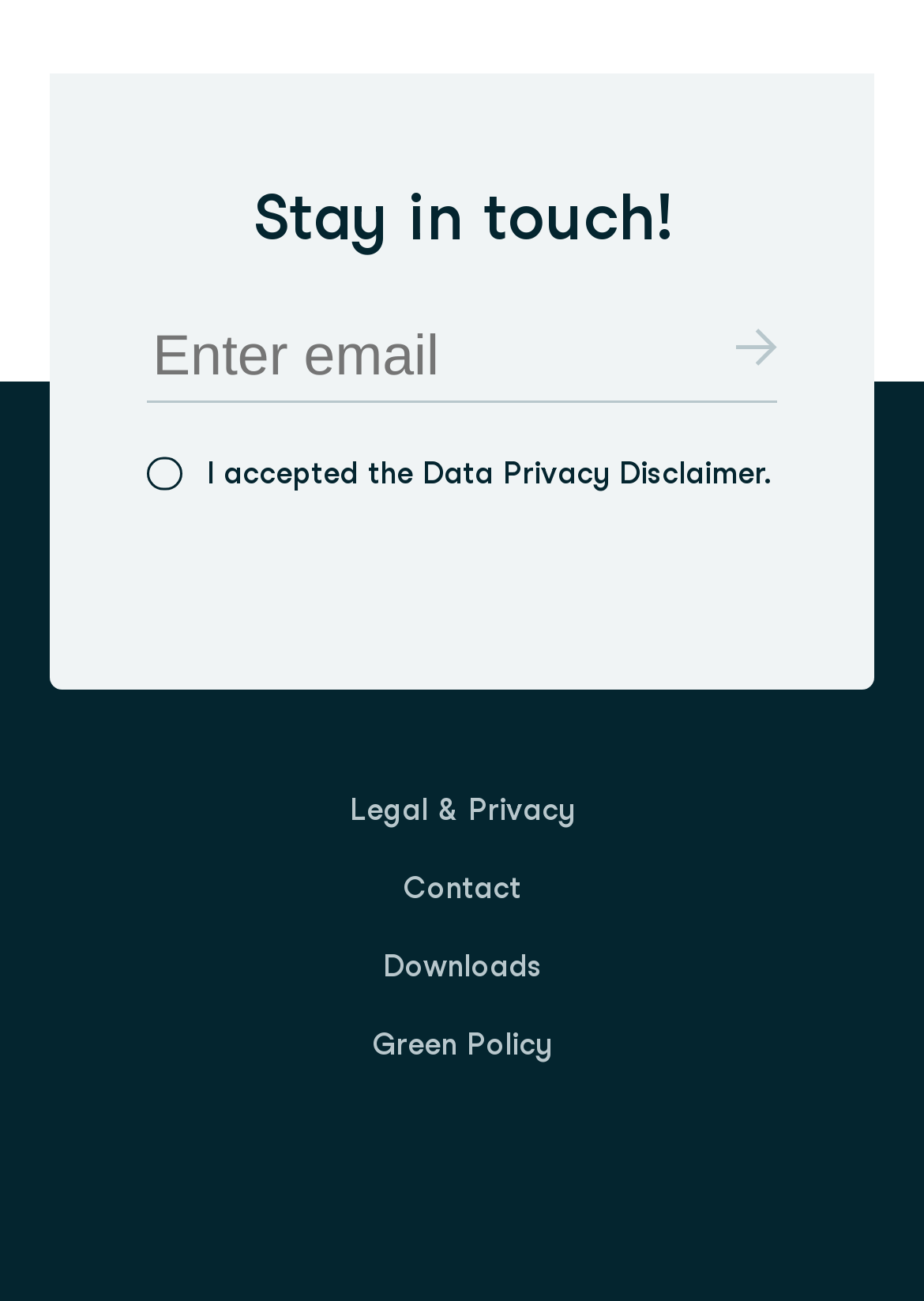Identify and provide the bounding box for the element described by: "parent_node: Learners Jupiters".

None